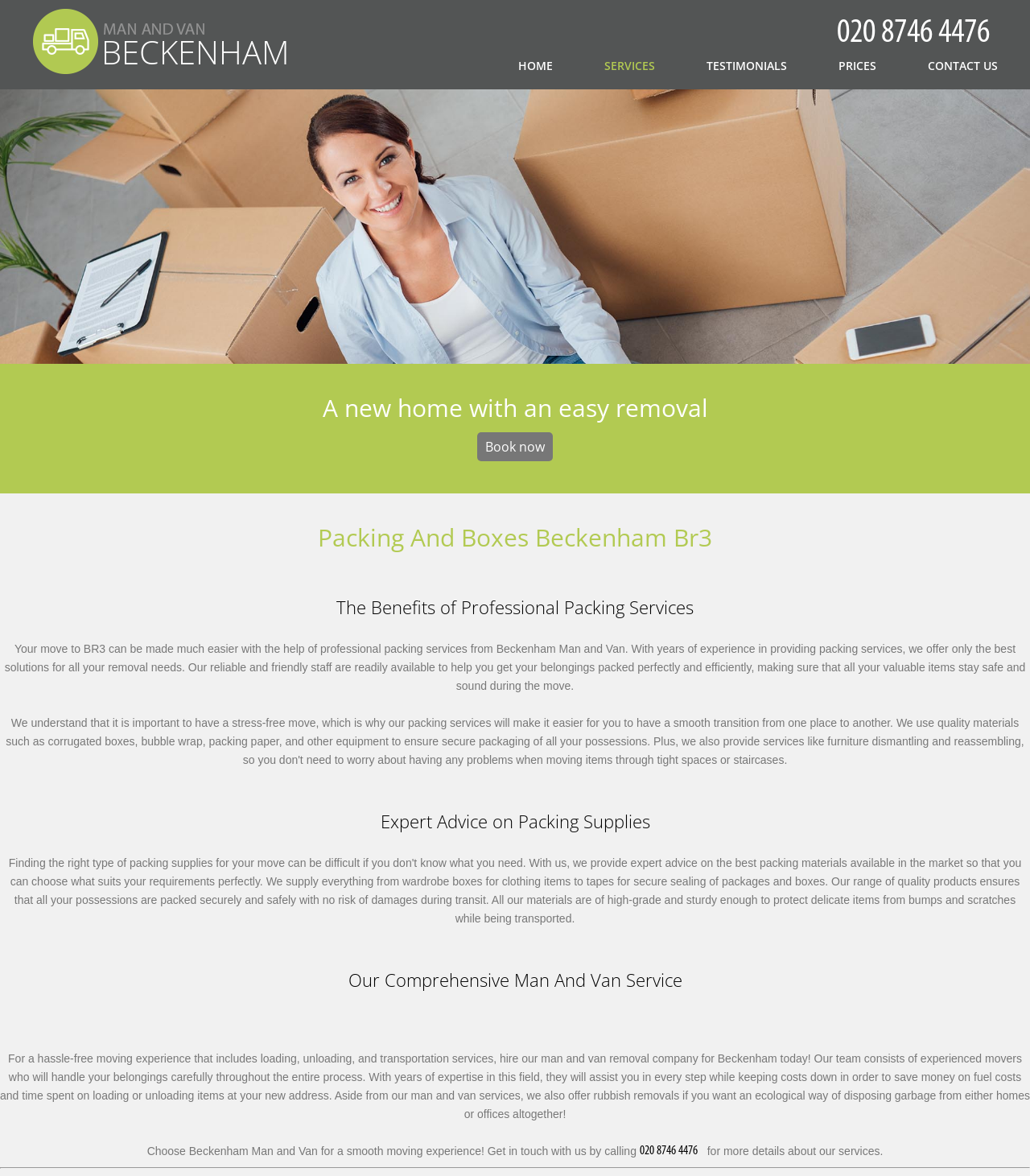What is the benefit of professional packing services?
Using the image, elaborate on the answer with as much detail as possible.

The benefit of professional packing services can be found in the static text element that says 'With years of experience in providing packing services, we offer only the best solutions for all your removal needs. Our reliable and friendly staff are readily available to help you get your belongings packed perfectly and efficiently, making sure that all your valuable items stay safe and sound during the move.' This text explains that professional packing services ensure a safe and sound move.